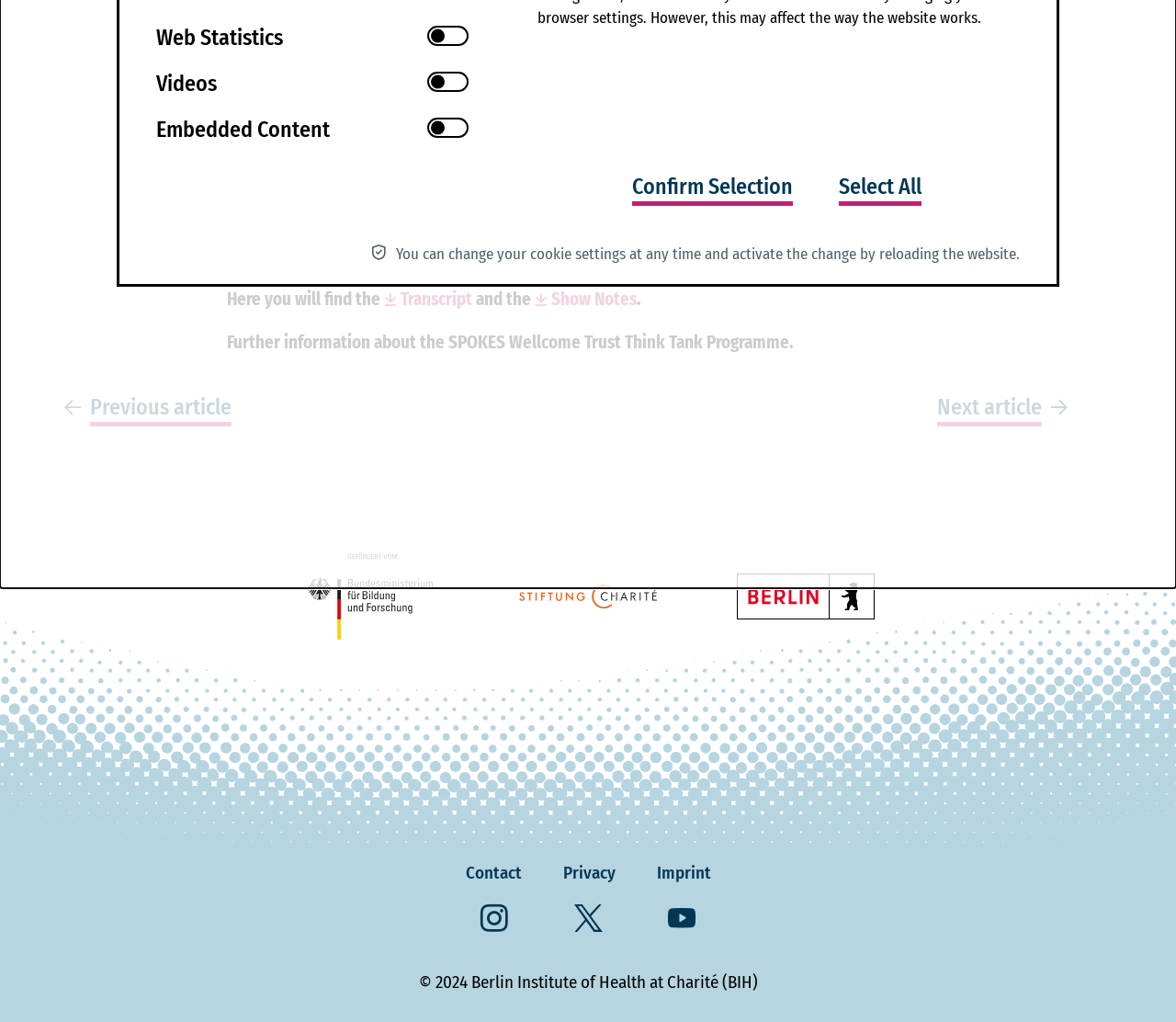Bounding box coordinates are to be given in the format (top-left x, top-left y, bottom-right x, bottom-right y). All values must be floating point numbers between 0 and 1. Provide the bounding box coordinate for the UI element described as: Visit BIH on YouTube

[0.568, 0.894, 0.591, 0.914]